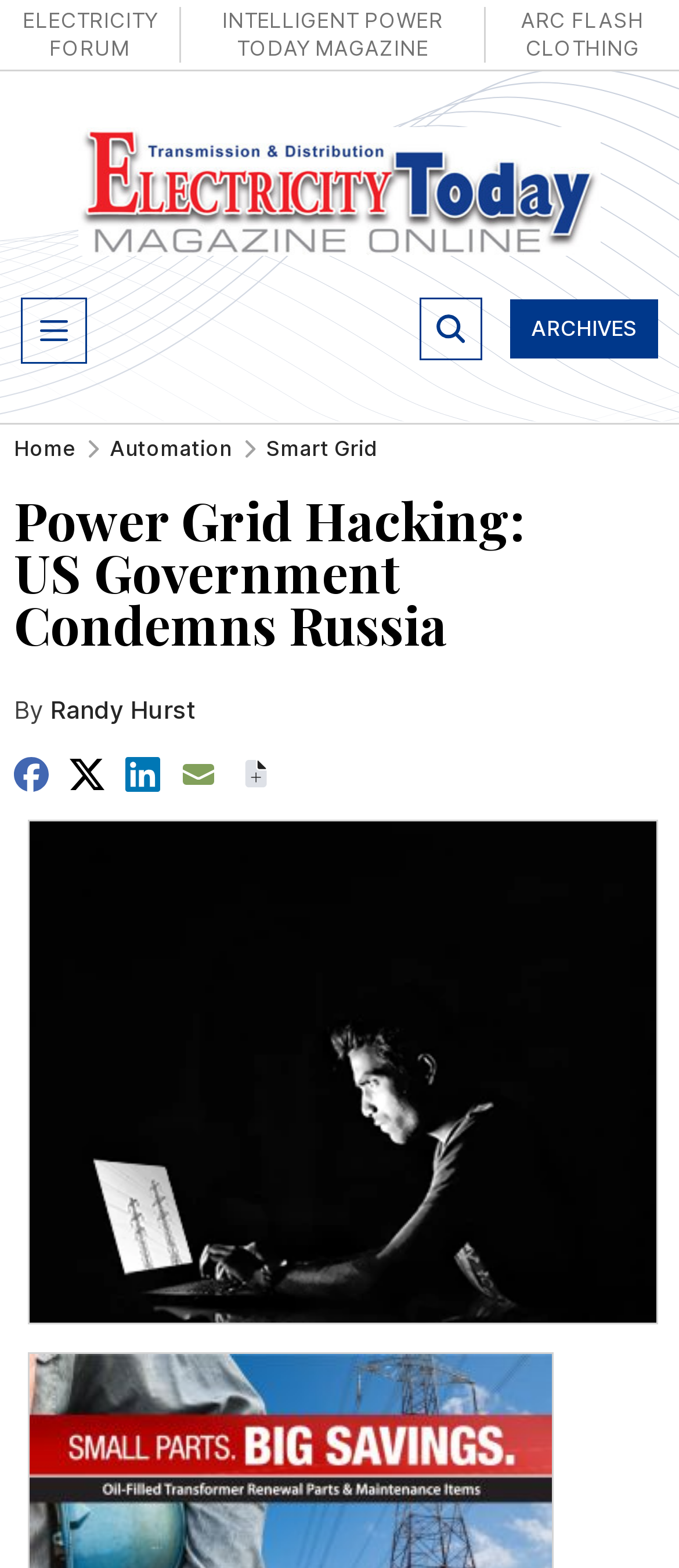Please identify the bounding box coordinates of the element on the webpage that should be clicked to follow this instruction: "Go to the archives". The bounding box coordinates should be given as four float numbers between 0 and 1, formatted as [left, top, right, bottom].

[0.751, 0.191, 0.969, 0.229]